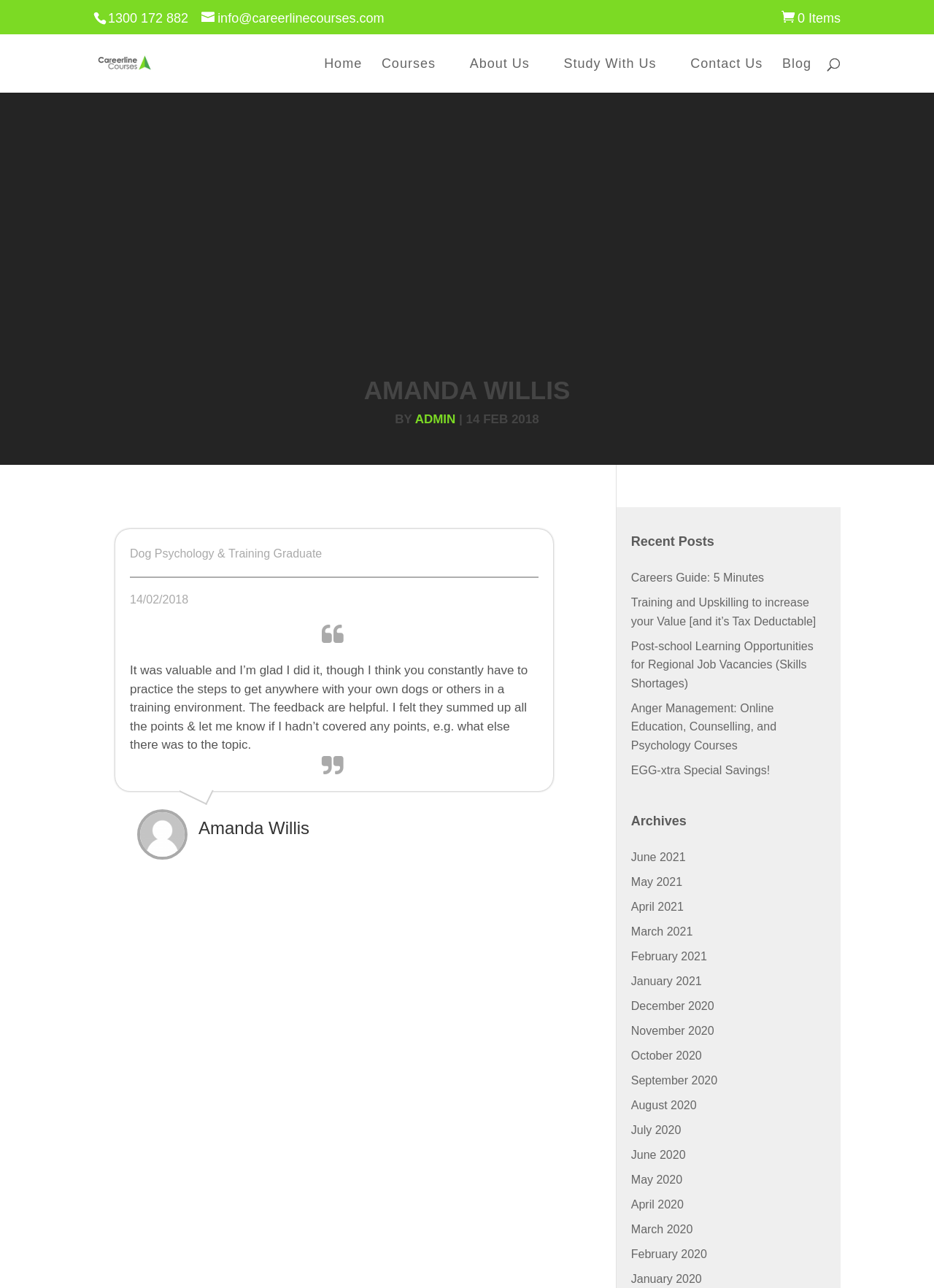Use a single word or phrase to answer the question: 
How many archive links are listed on the webpage?

12